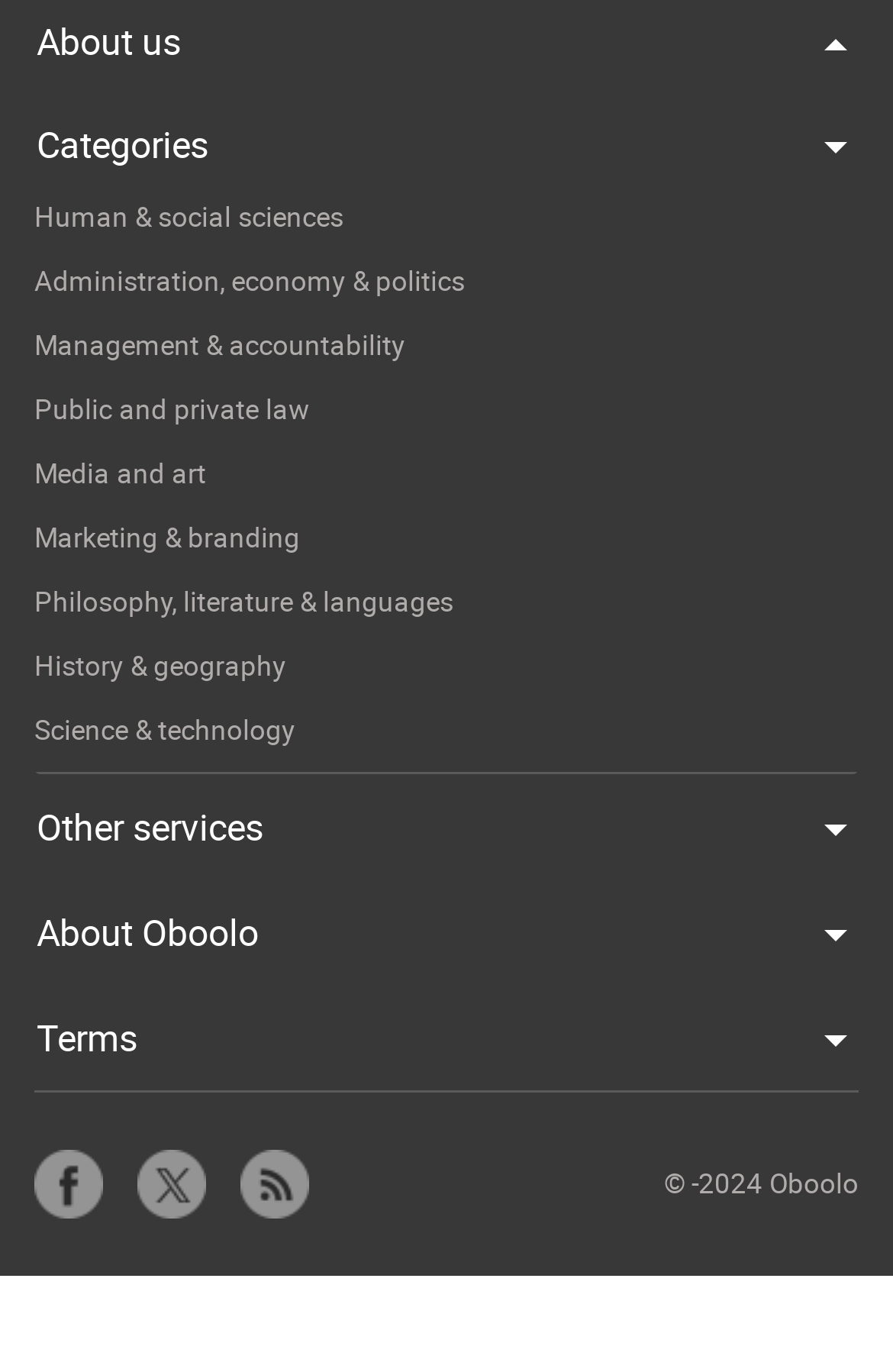Can you determine the bounding box coordinates of the area that needs to be clicked to fulfill the following instruction: "View About Oboolo"?

[0.041, 0.661, 0.29, 0.698]